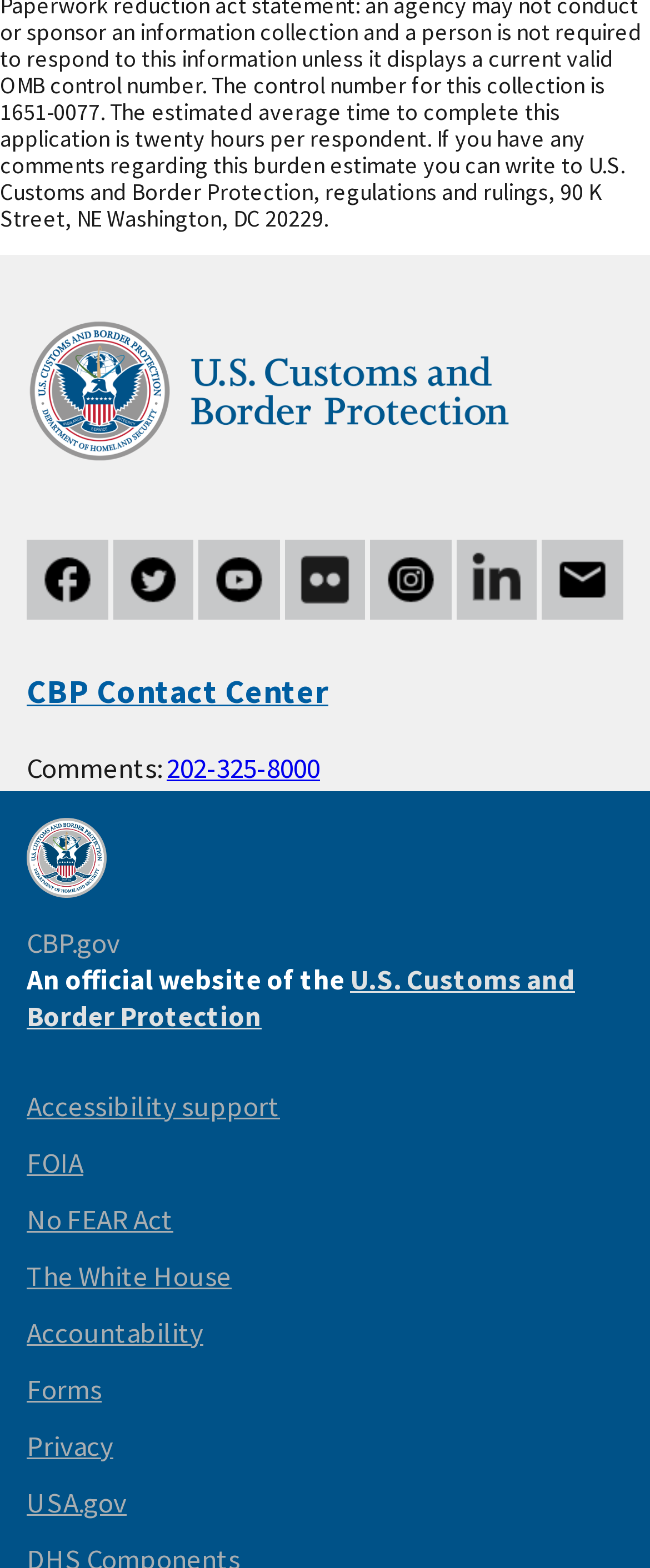Provide your answer in a single word or phrase: 
What is the phone number for the CBP Contact Center?

202-325-8000